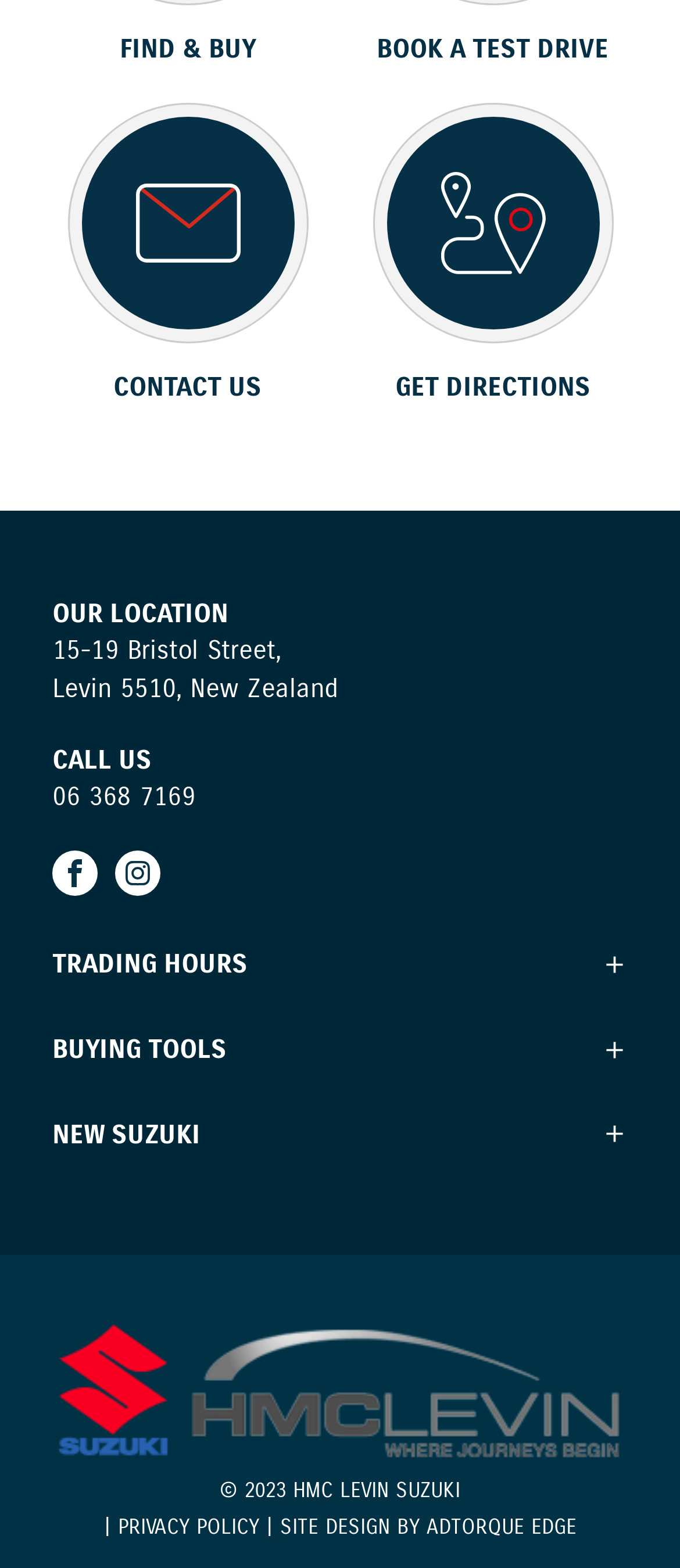Please give a concise answer to this question using a single word or phrase: 
What is the address of HMC Levin Suzuki?

15-19 Bristol Street, Levin 5510, New Zealand